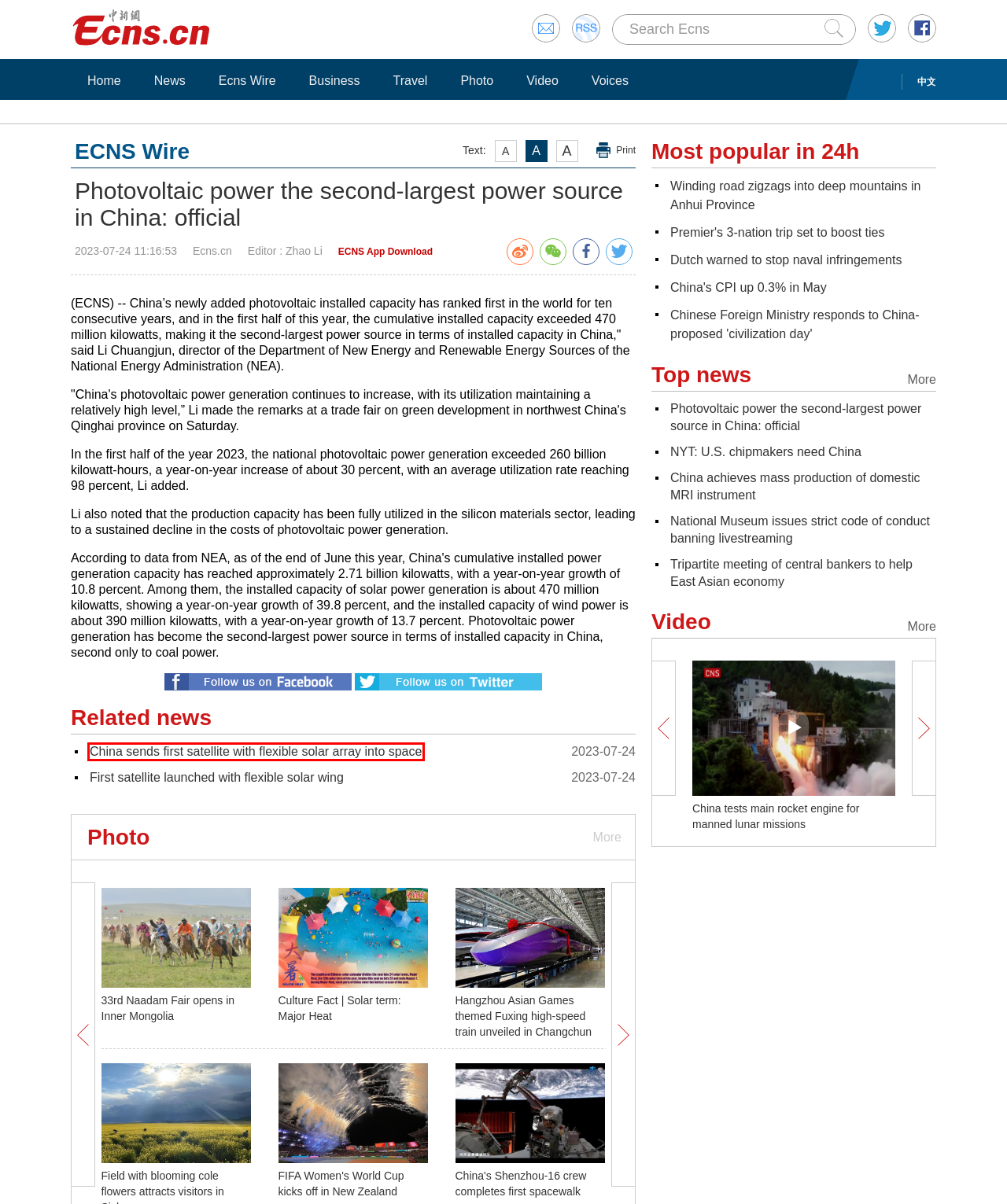You have a screenshot showing a webpage with a red bounding box highlighting an element. Choose the webpage description that best fits the new webpage after clicking the highlighted element. The descriptions are:
A. First satellite launched with flexible solar wing
B. English--People's Daily Online
C. CGTN | Breaking News, China News, World News and Video
D. 出错了_可信网站_验证管理机构_中网
E. 全国互联网安全管理平台
F. China sends first satellite with flexible solar array into space
G. China Daily Website - Connecting China Connecting the World
H. Xinhua – China, World, Business, Sports, Photos and Video | English.news.cn

F